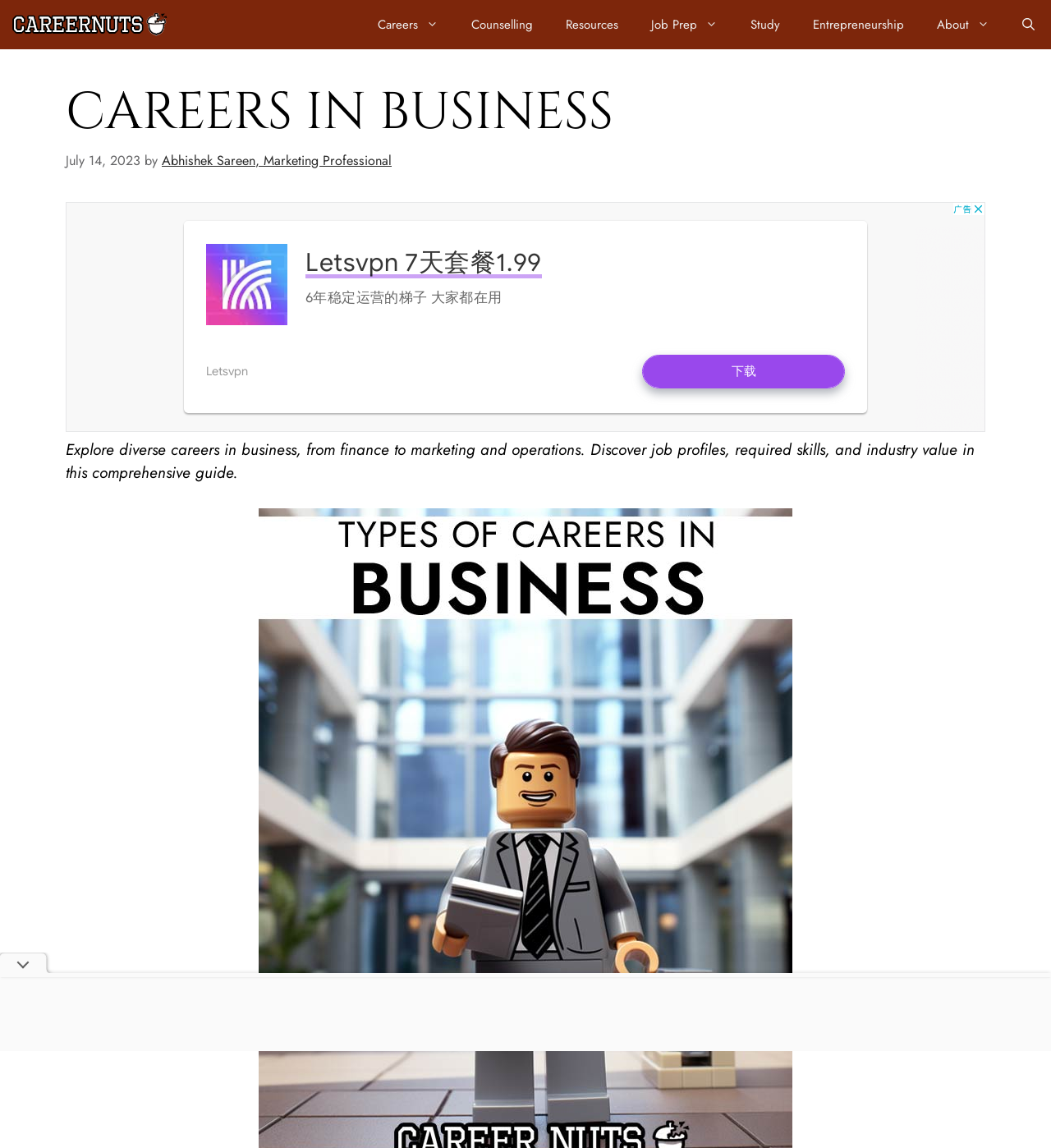Please identify the bounding box coordinates of the clickable element to fulfill the following instruction: "Click on Career Nuts". The coordinates should be four float numbers between 0 and 1, i.e., [left, top, right, bottom].

[0.008, 0.0, 0.164, 0.043]